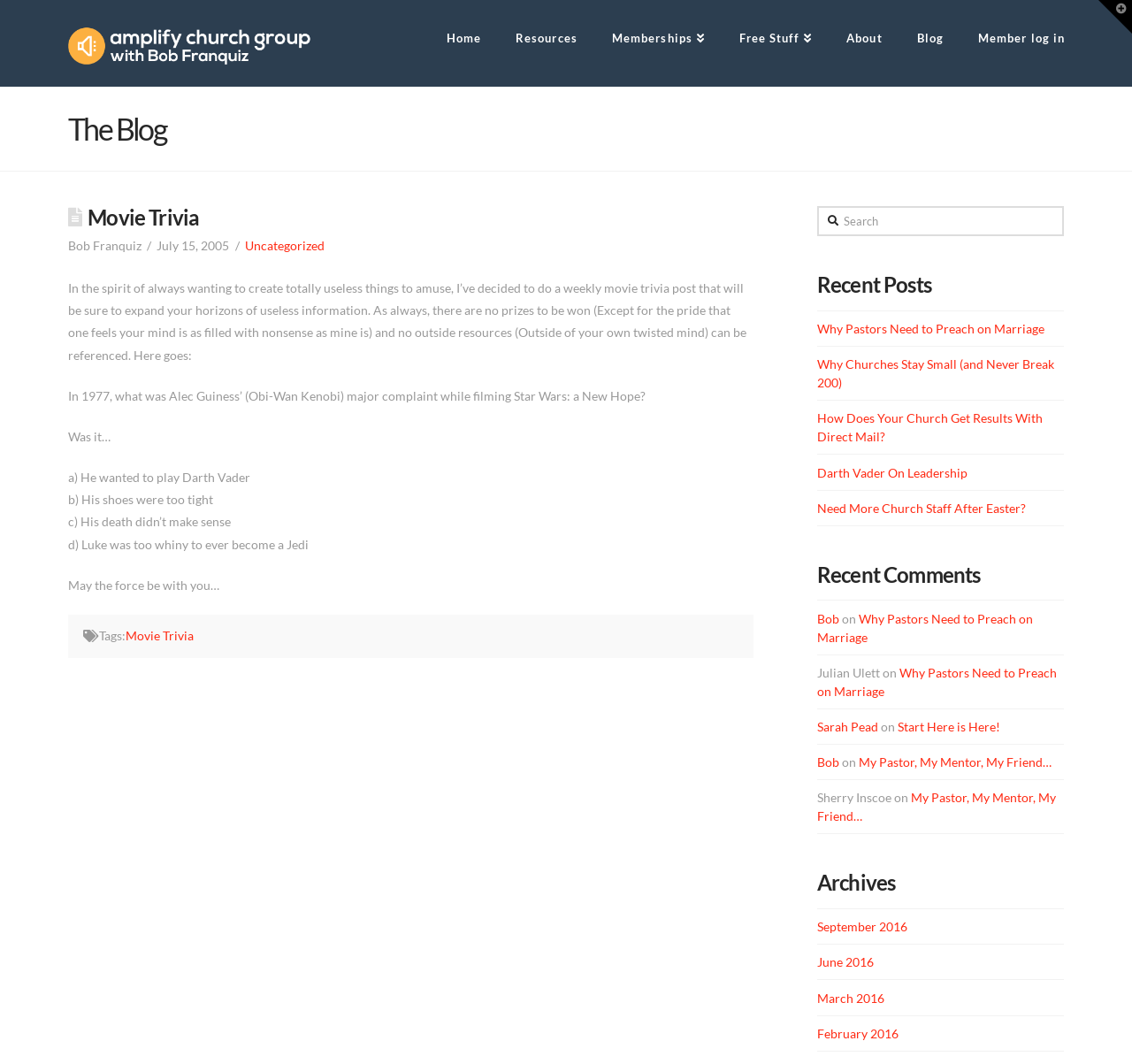Using the description "Start Here is Here!", locate and provide the bounding box of the UI element.

[0.793, 0.676, 0.883, 0.69]